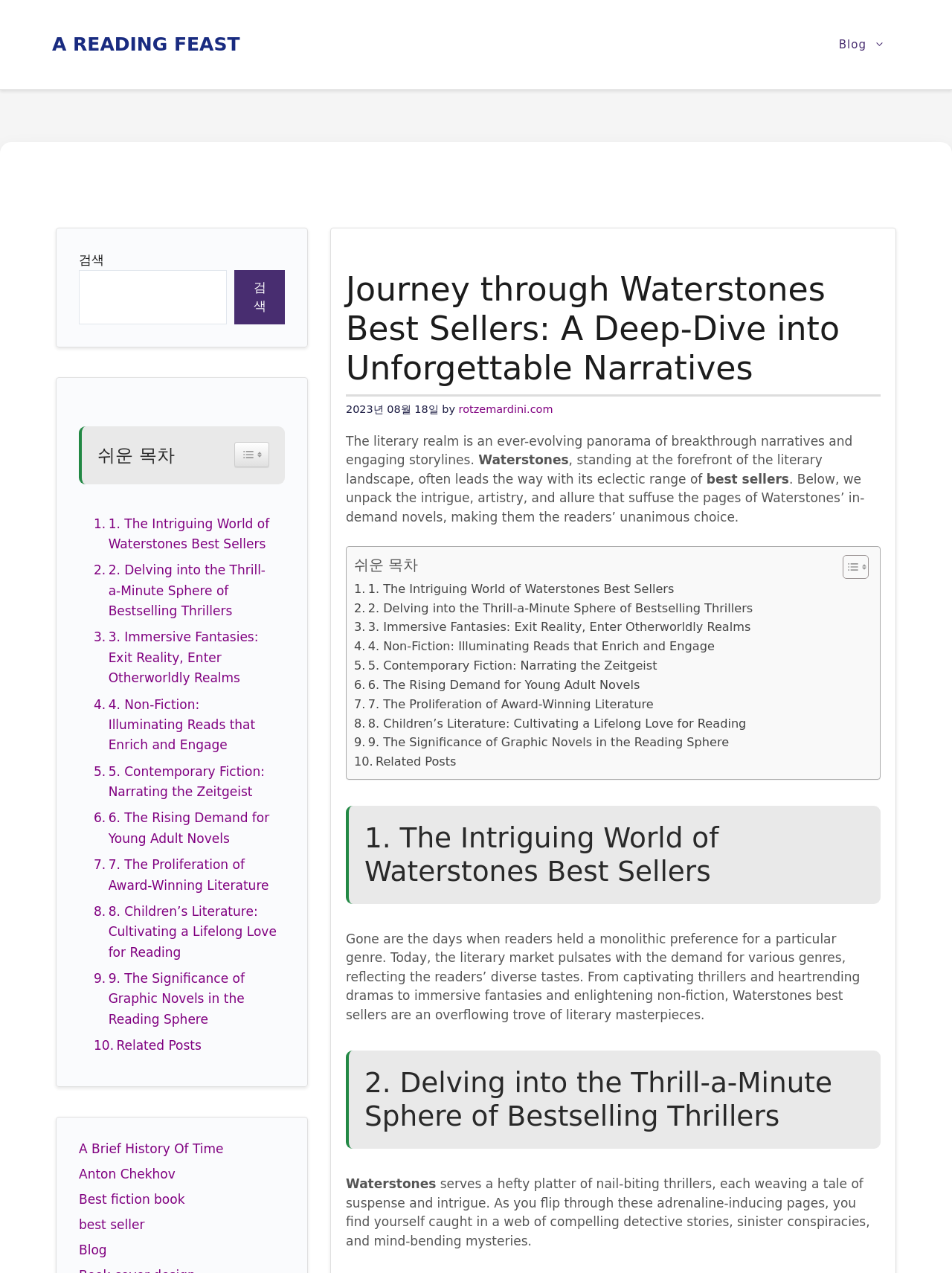What is the primary topic of the webpage?
Provide a detailed answer to the question, using the image to inform your response.

The webpage is primarily about best sellers, as indicated by the title 'Journey through Waterstones Best Sellers' and the various sections discussing different genres of best sellers.